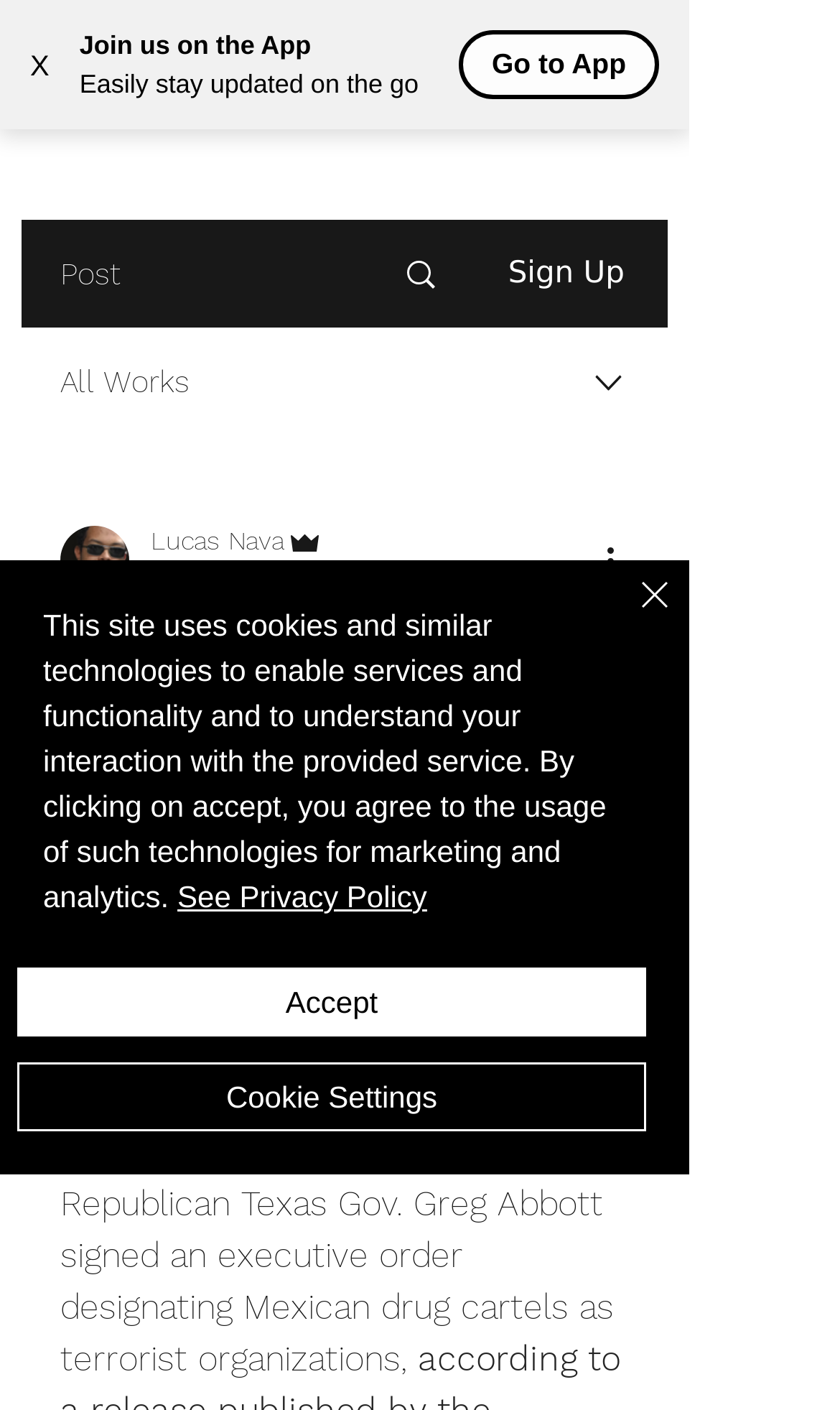Show me the bounding box coordinates of the clickable region to achieve the task as per the instruction: "Click the 'More actions' button".

[0.713, 0.379, 0.774, 0.416]